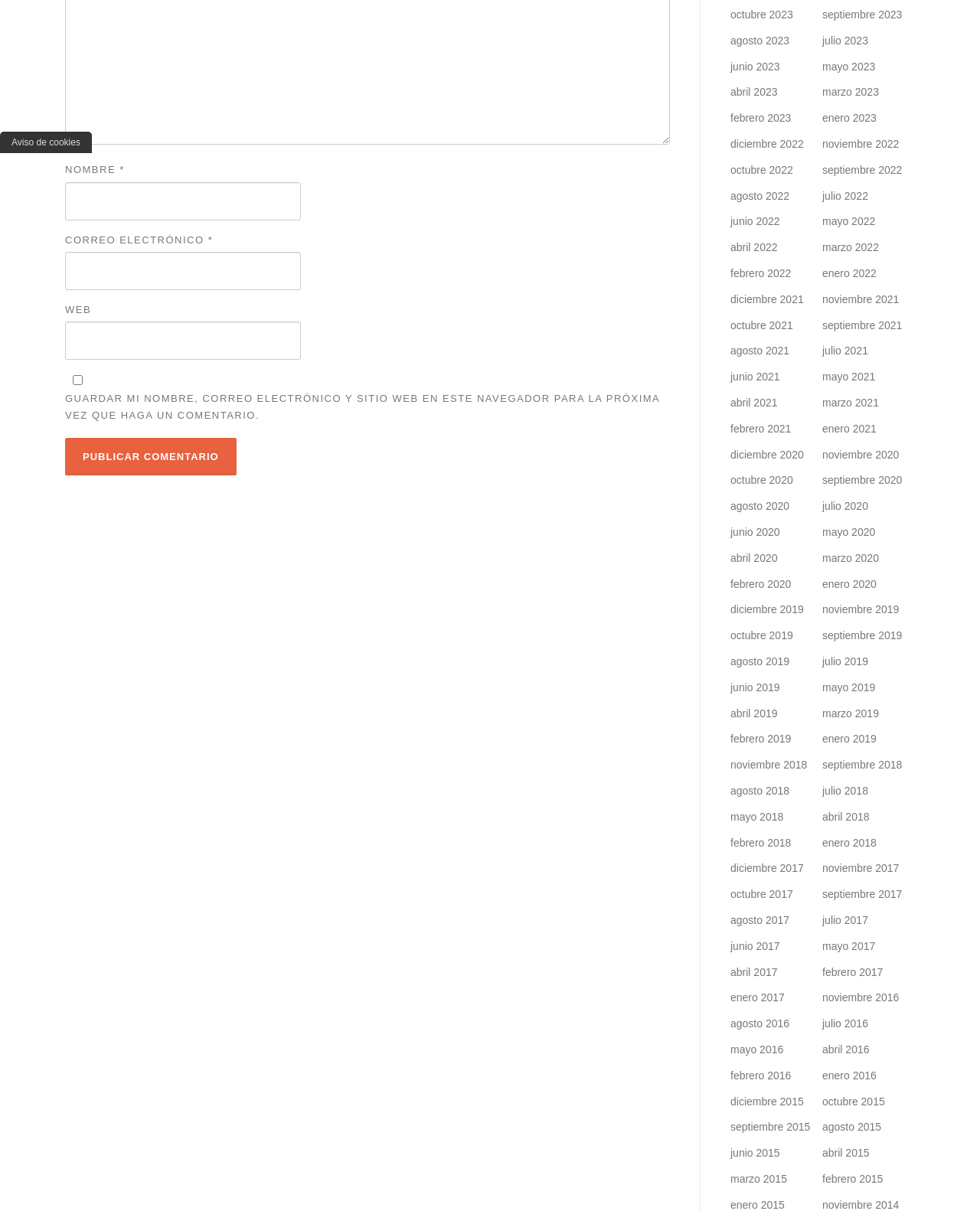Find the bounding box coordinates of the clickable element required to execute the following instruction: "Enter your email". Provide the coordinates as four float numbers between 0 and 1, i.e., [left, top, right, bottom].

[0.066, 0.208, 0.307, 0.239]